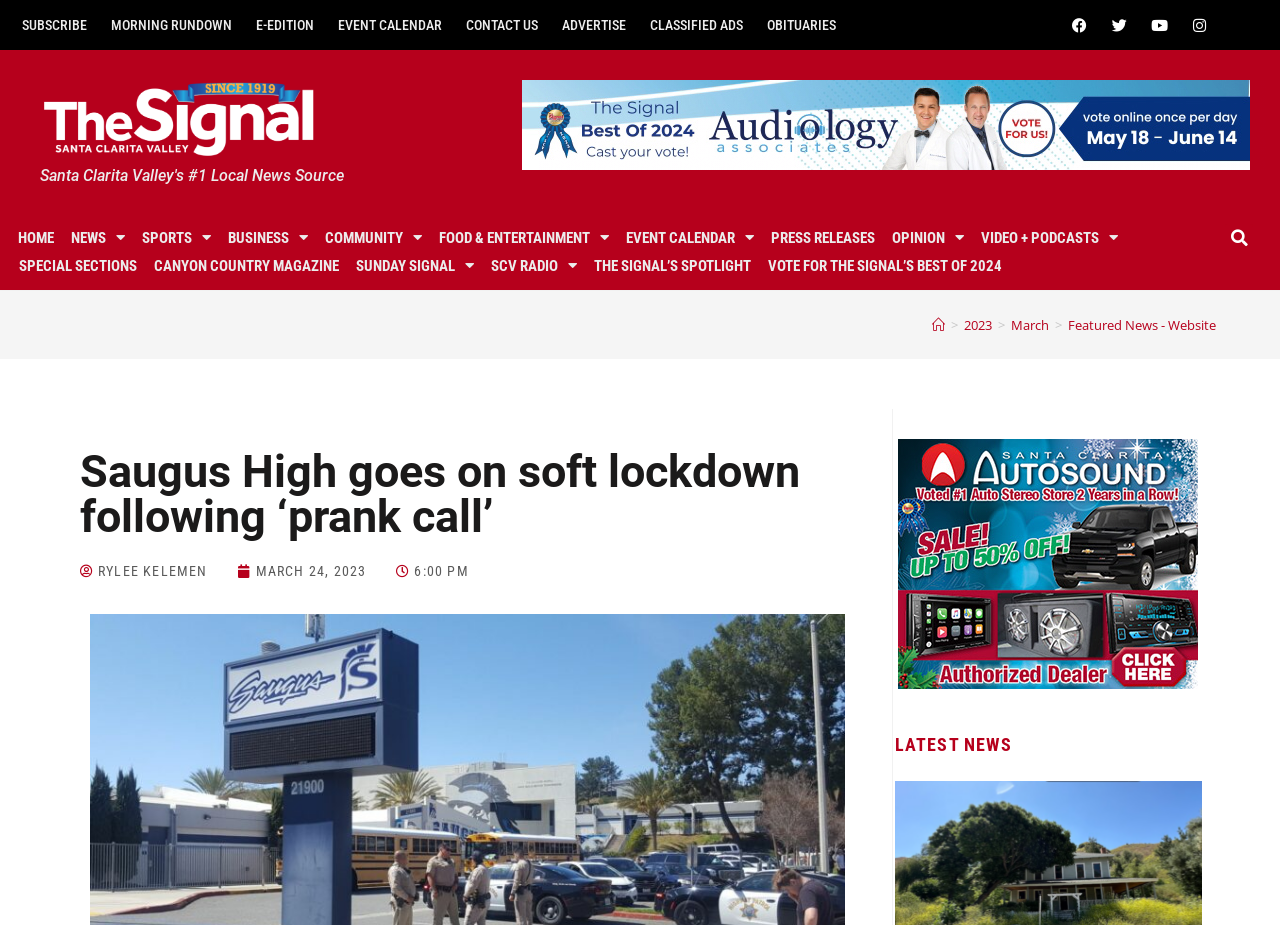Specify the bounding box coordinates of the region I need to click to perform the following instruction: "Subscribe to the newsletter". The coordinates must be four float numbers in the range of 0 to 1, i.e., [left, top, right, bottom].

[0.008, 0.014, 0.077, 0.04]